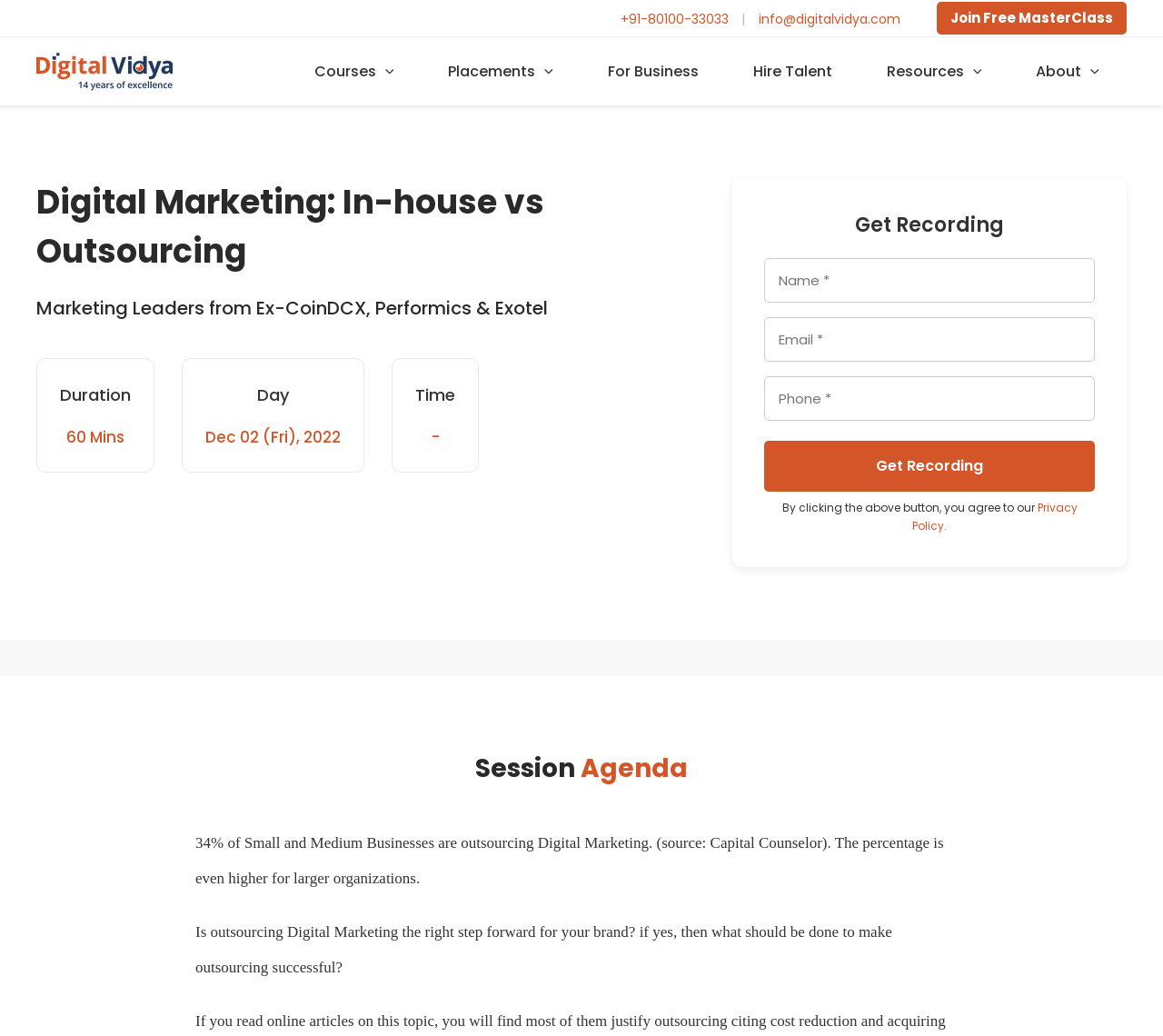What is the duration of the panel discussion?
Give a comprehensive and detailed explanation for the question.

The duration of the panel discussion can be found in the text 'Duration' followed by '60 Mins', which indicates that the discussion will last for 60 minutes.